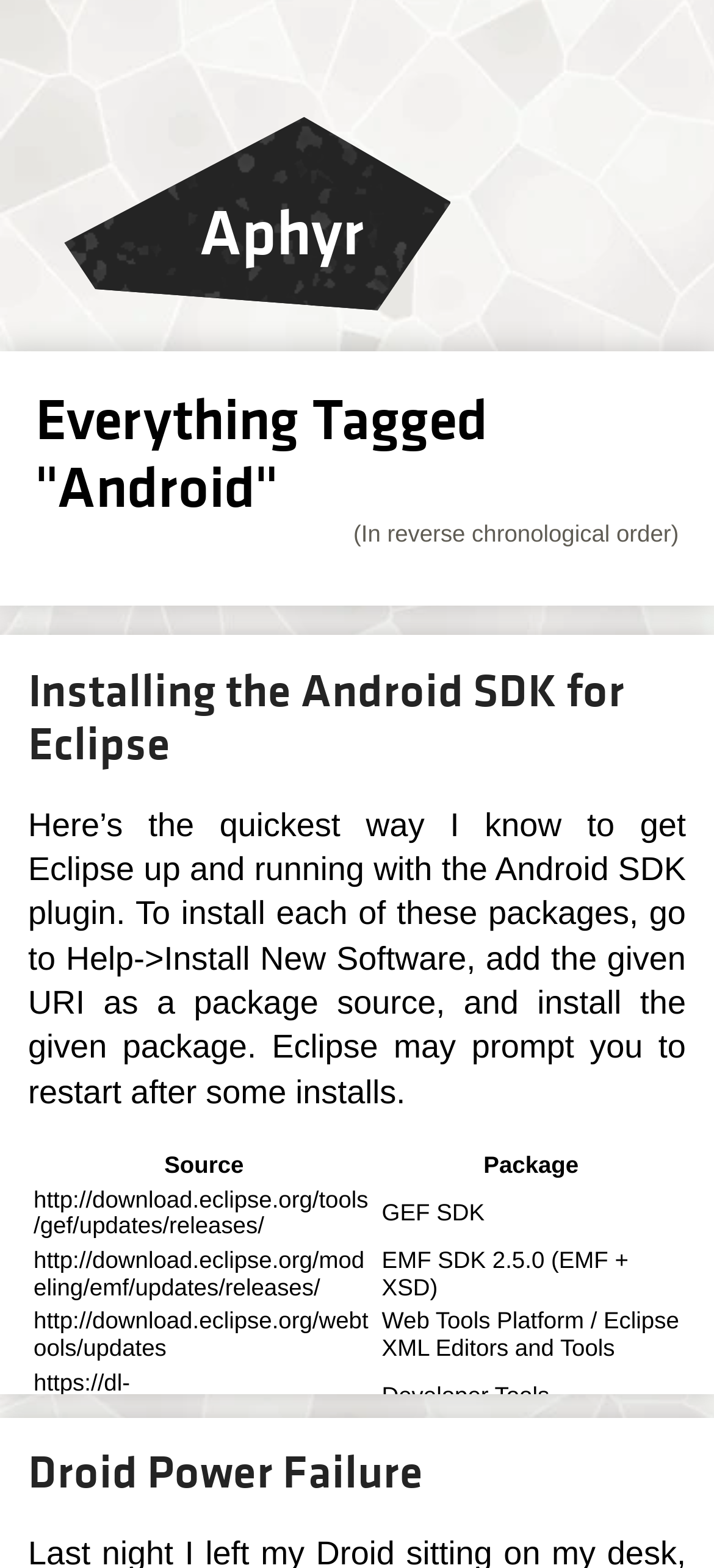Please predict the bounding box coordinates (top-left x, top-left y, bottom-right x, bottom-right y) for the UI element in the screenshot that fits the description: Droid Power Failure

[0.039, 0.919, 0.593, 0.958]